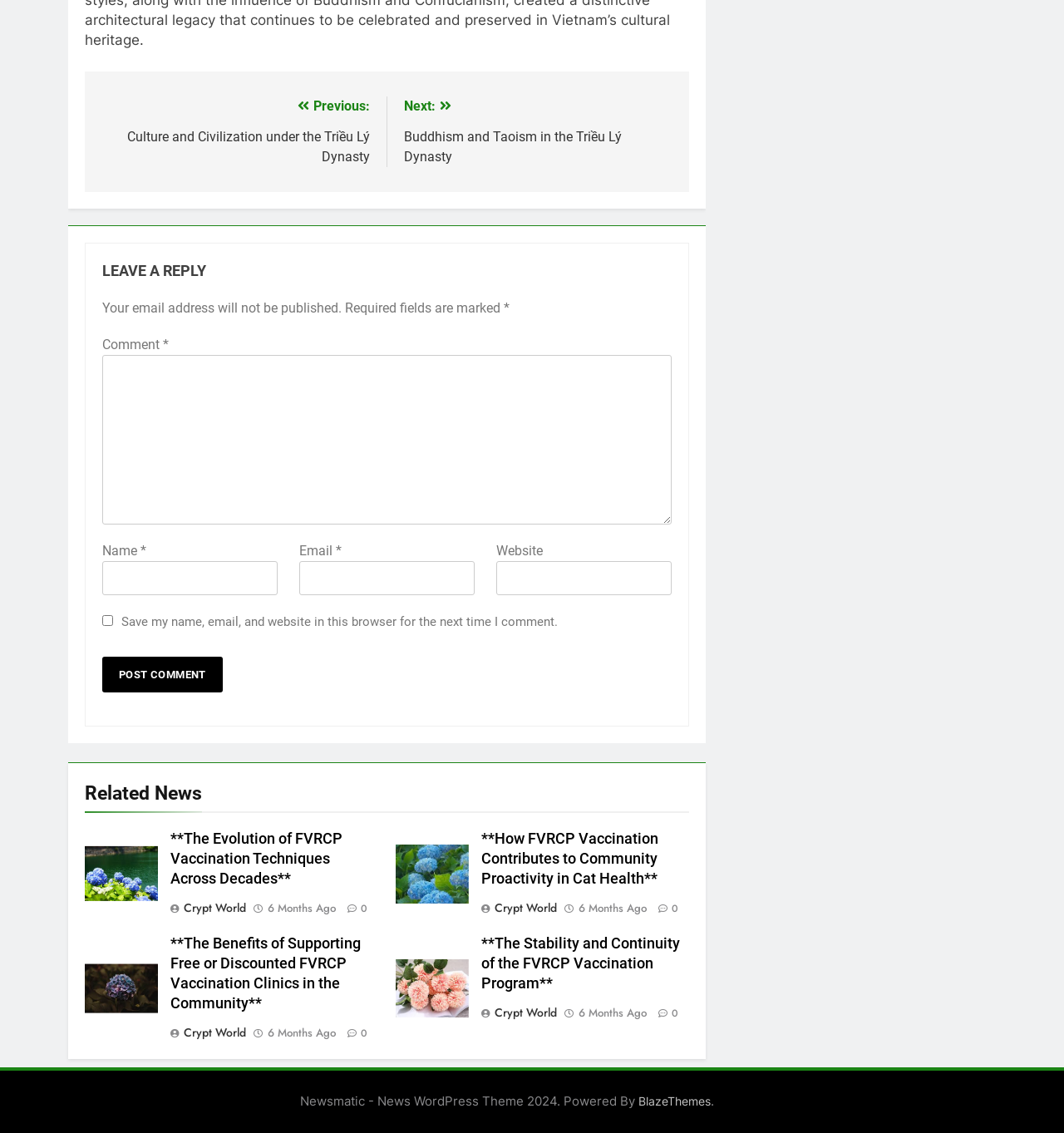Predict the bounding box coordinates of the area that should be clicked to accomplish the following instruction: "Read the blog post by Jodi Enos-Berlage". The bounding box coordinates should consist of four float numbers between 0 and 1, i.e., [left, top, right, bottom].

None